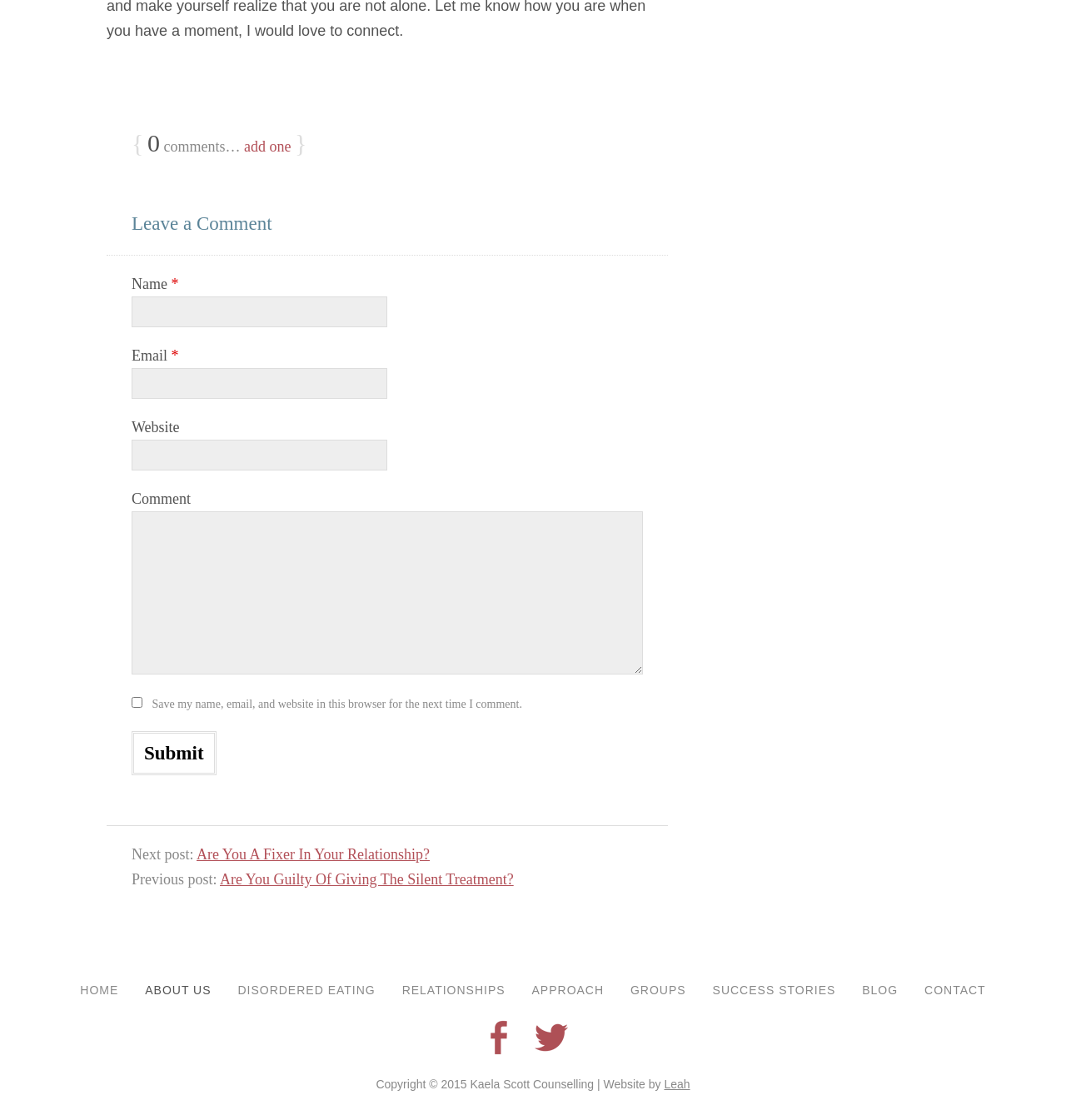Respond with a single word or phrase:
What is the text of the checkbox?

Save my name, email, and website in this browser for the next time I comment.